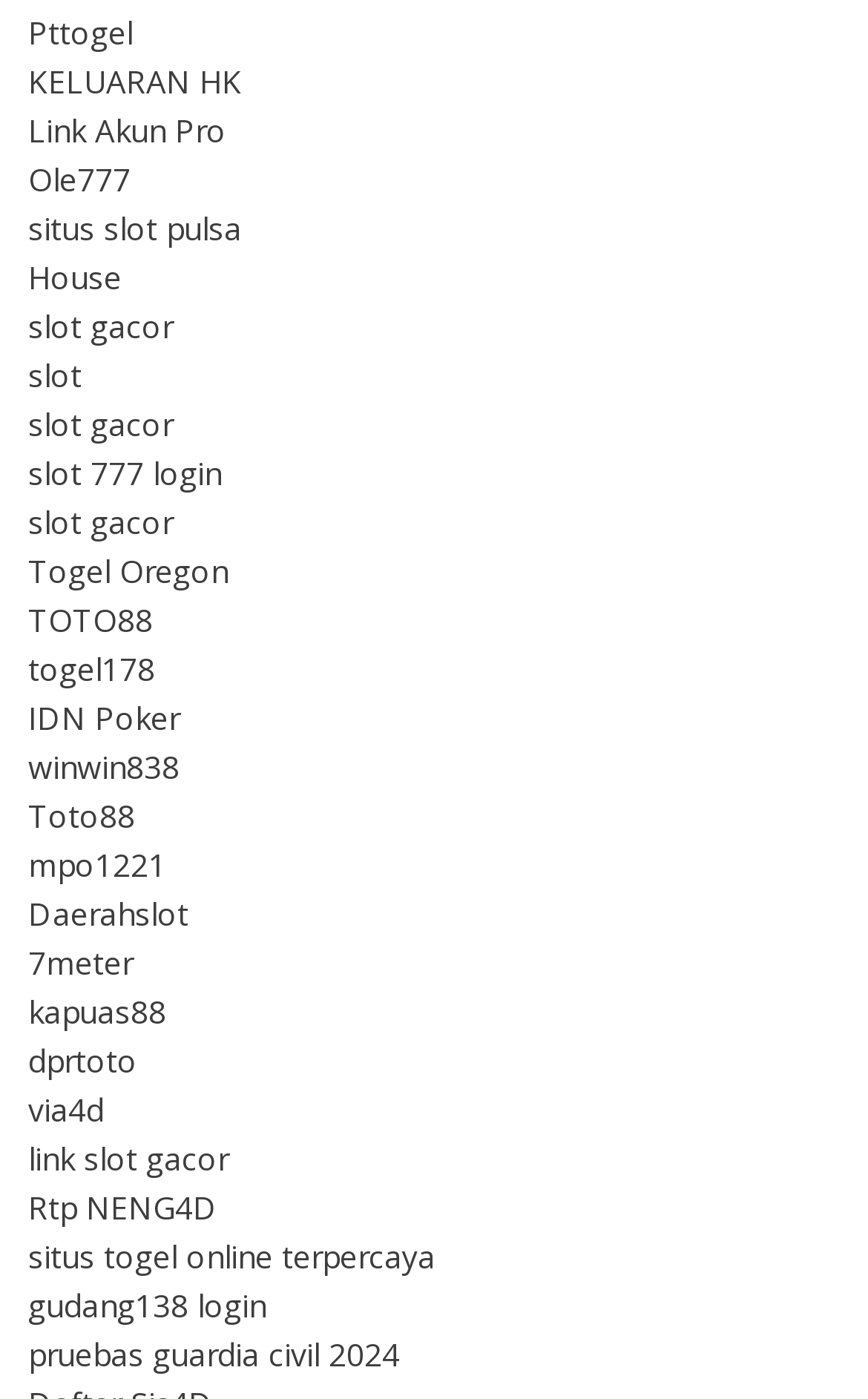From the element description: "dprtoto", extract the bounding box coordinates of the UI element. The coordinates should be expressed as four float numbers between 0 and 1, in the order [left, top, right, bottom].

[0.033, 0.742, 0.158, 0.772]